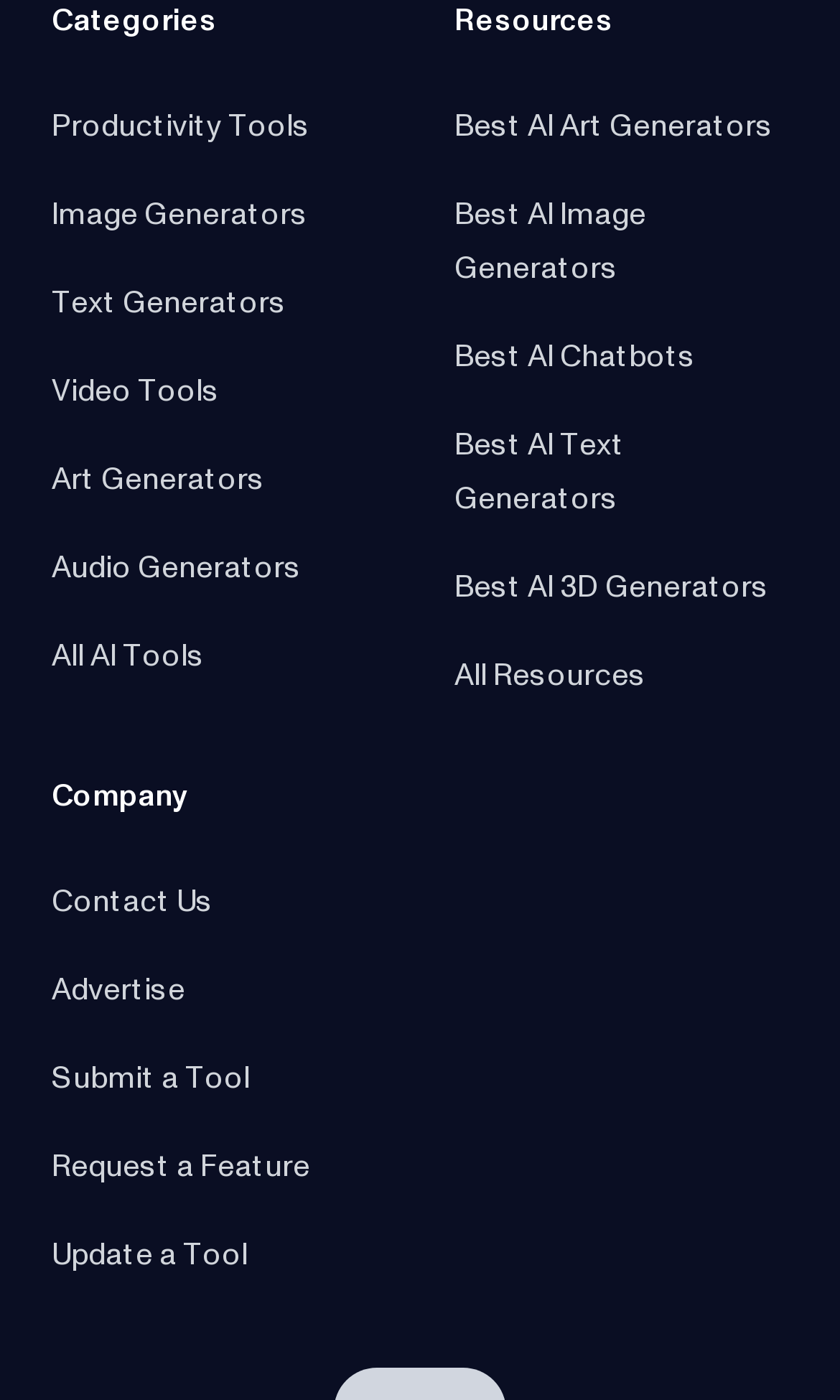Please identify the bounding box coordinates of the region to click in order to complete the given instruction: "Submit a Tool". The coordinates should be four float numbers between 0 and 1, i.e., [left, top, right, bottom].

[0.062, 0.76, 0.297, 0.782]